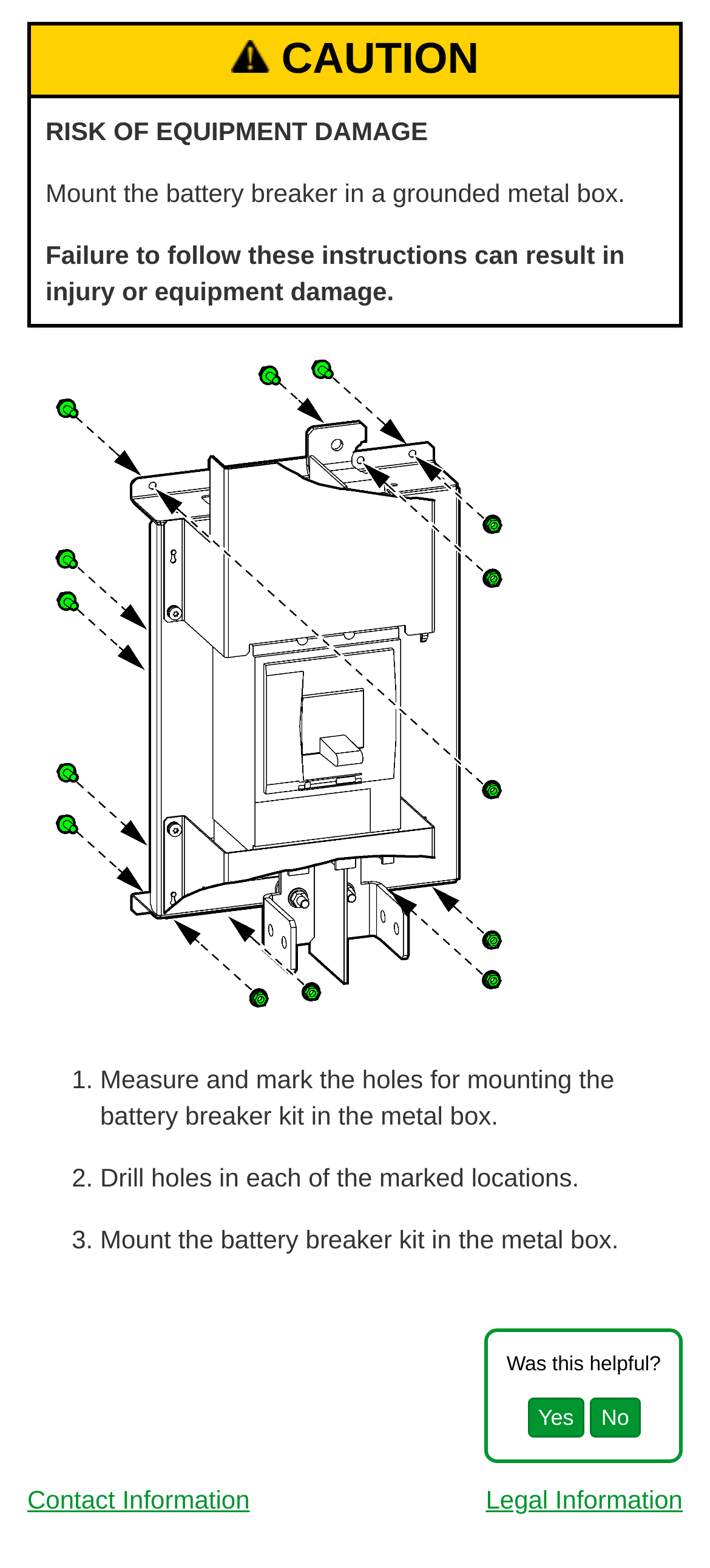Using the webpage screenshot, locate the HTML element that fits the following description and provide its bounding box: "Legal Information".

[0.684, 0.947, 0.962, 0.966]